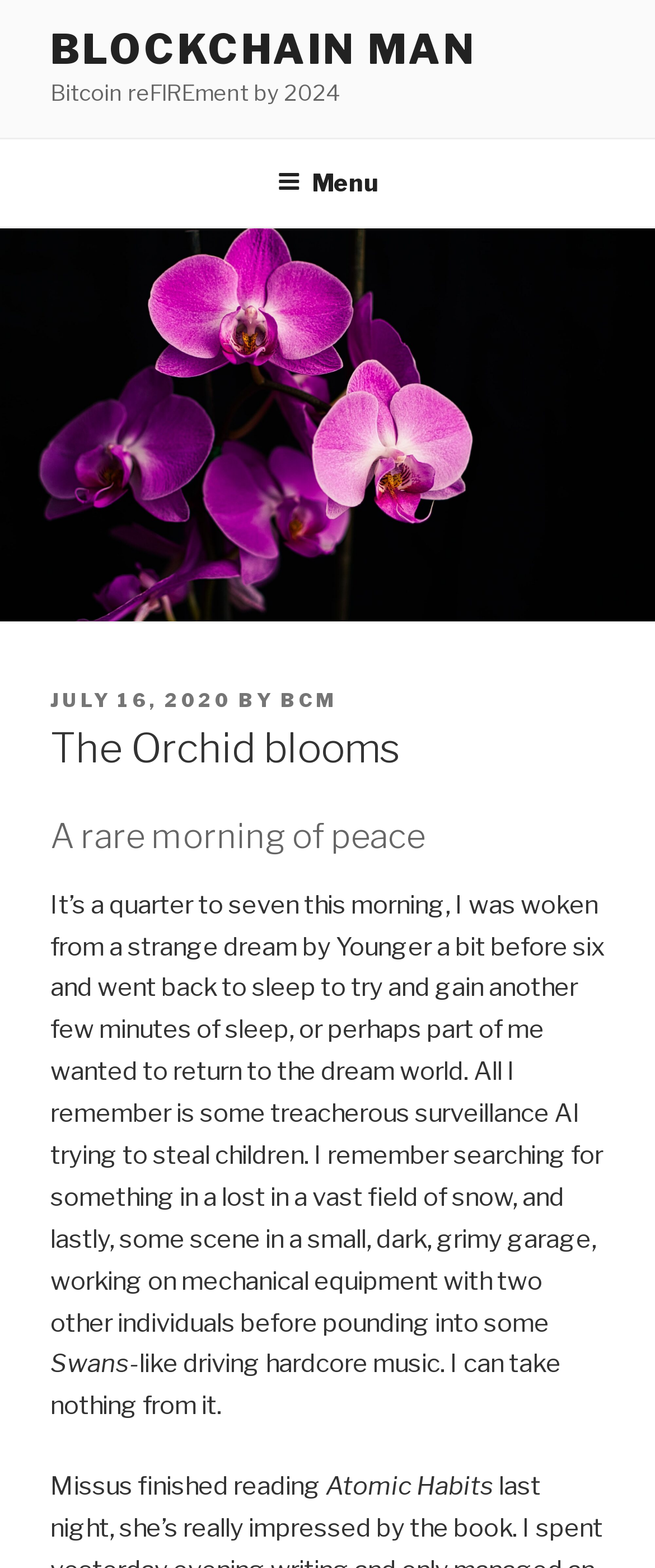Answer with a single word or phrase: 
What is the topic of the blog post?

Personal experience